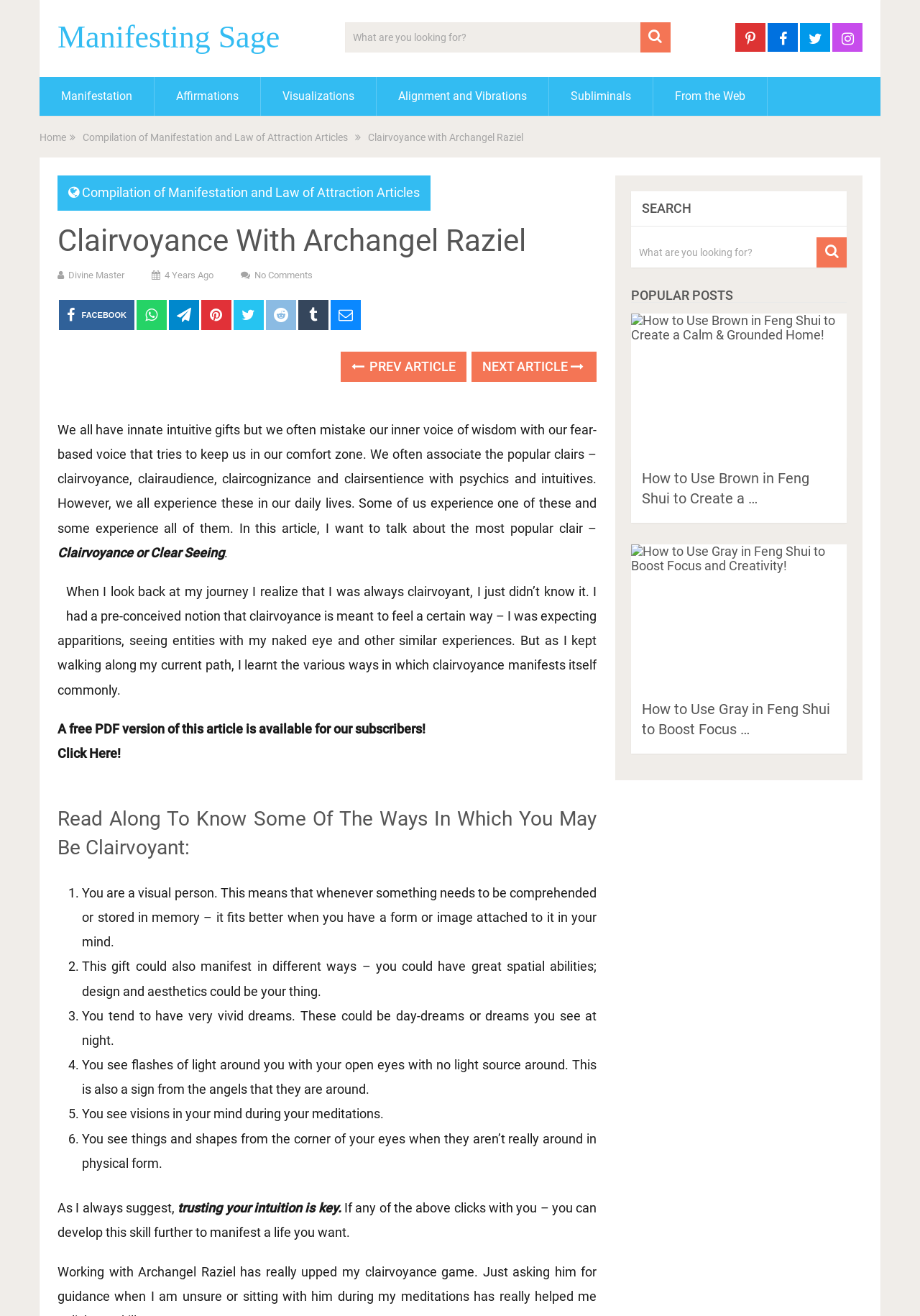Identify the bounding box coordinates of the clickable region required to complete the instruction: "Click on the Facebook link". The coordinates should be given as four float numbers within the range of 0 and 1, i.e., [left, top, right, bottom].

[0.064, 0.228, 0.146, 0.251]